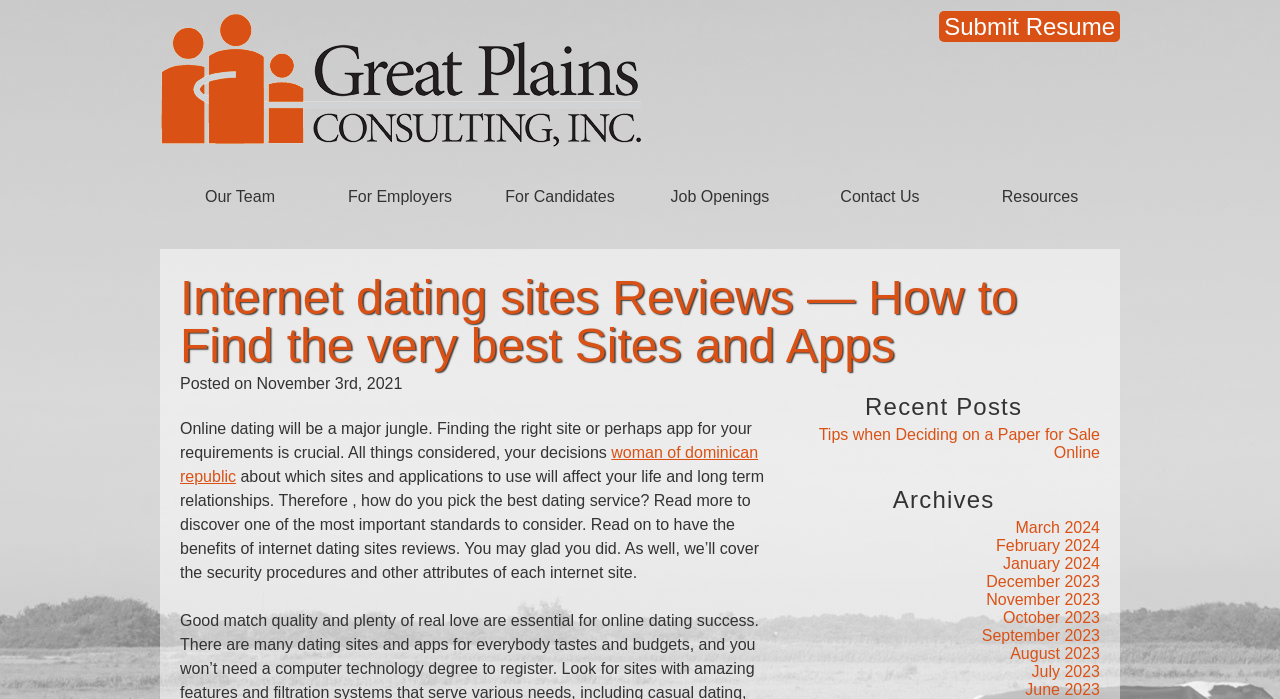With reference to the screenshot, provide a detailed response to the question below:
How many links are there in the top navigation menu?

I counted the number of links in the top navigation menu by looking at the elements with type 'link' and bounding box coordinates that suggest they are located at the top of the page. I found 7 links: 'Our Team', 'For Employers', 'For Candidates', 'Job Openings', 'Contact Us', 'Resources', and 'Submit Resume'.